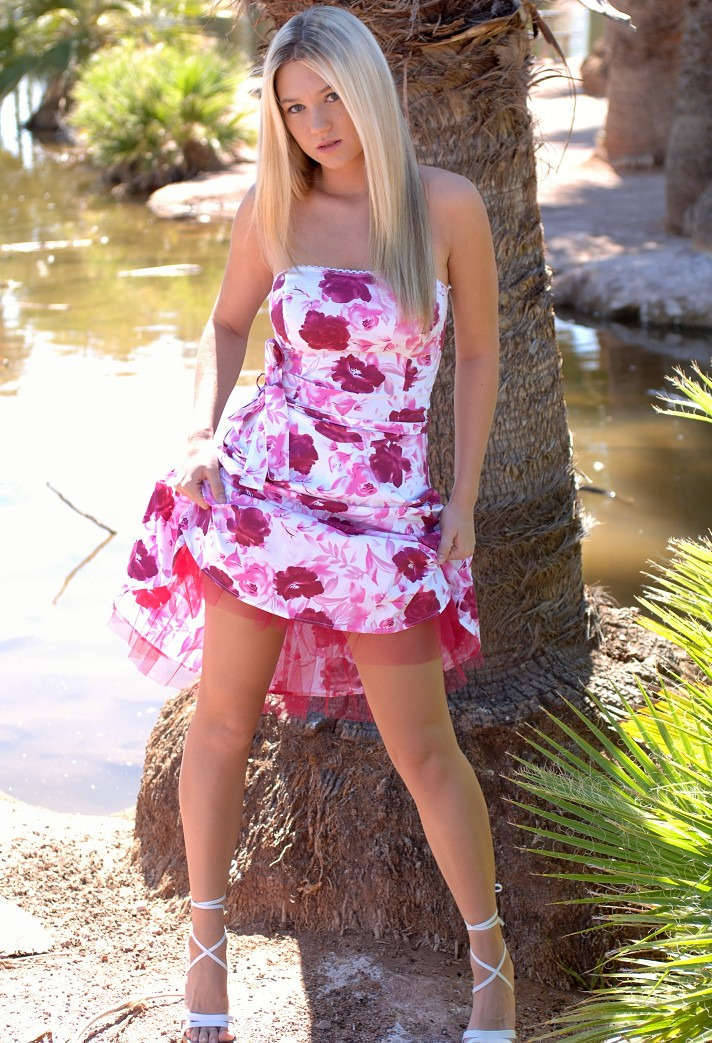What is the woman wearing on her upper body?
Refer to the image and provide a detailed answer to the question.

The caption describes the woman's outfit as a 'strapless floral dress adorned with vibrant pink and red blooms', which indicates that she is wearing a strapless dress on her upper body.